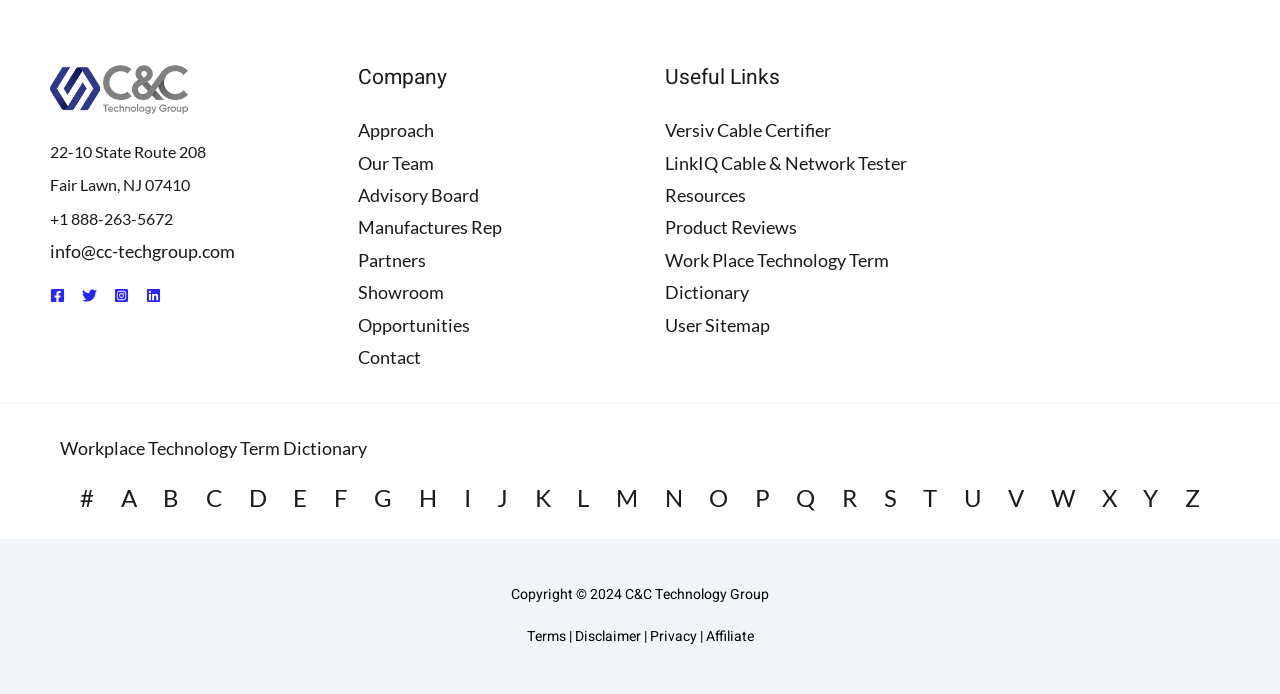What social media platforms does the company have?
Please provide a full and detailed response to the question.

The social media platforms can be found in the top section of the webpage, where the company's contact information is listed. There are four social media icons, each representing Facebook, Twitter, Instagram, and Linkedin.